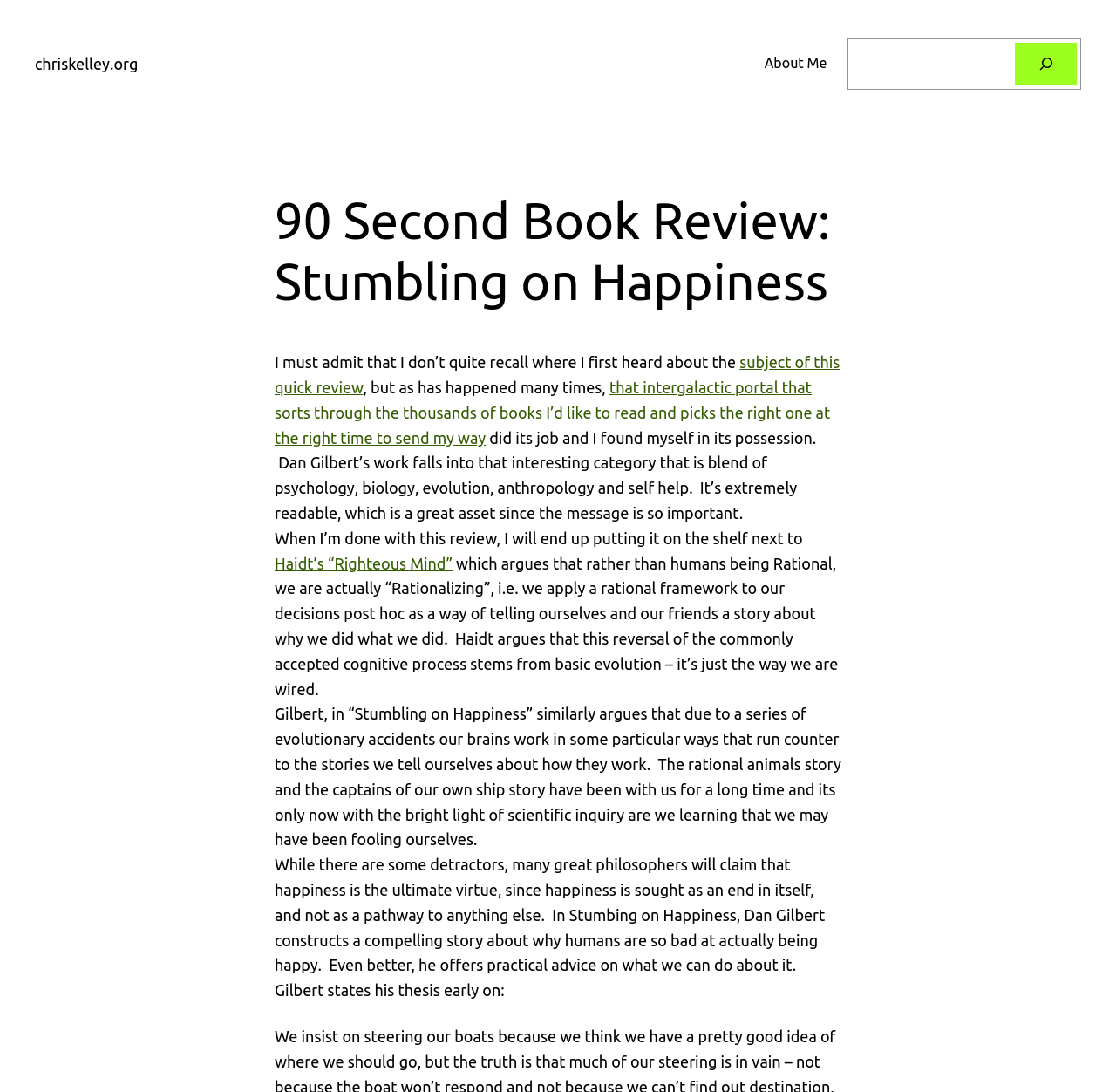Please provide a comprehensive answer to the question below using the information from the image: What is the category of the book?

The category of the book is mentioned in the text 'Dan Gilbert’s work falls into that interesting category that is blend of psychology, biology, evolution, anthropology and self help.'. Therefore, the answer is 'Psychology, biology, evolution, anthropology and self help'.